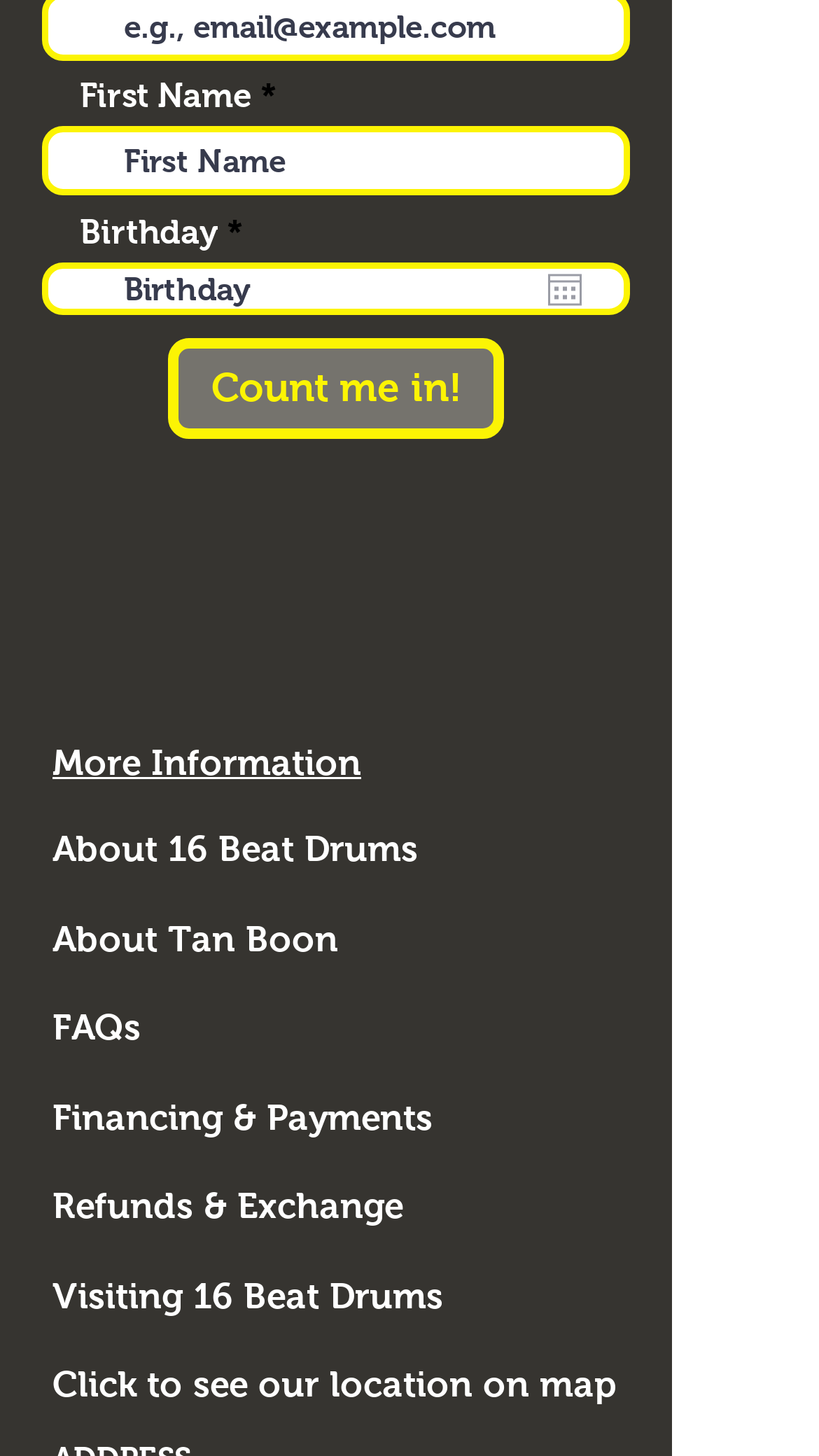What type of information is provided in the links at the bottom of the webpage?
Give a one-word or short-phrase answer derived from the screenshot.

About the company and FAQs